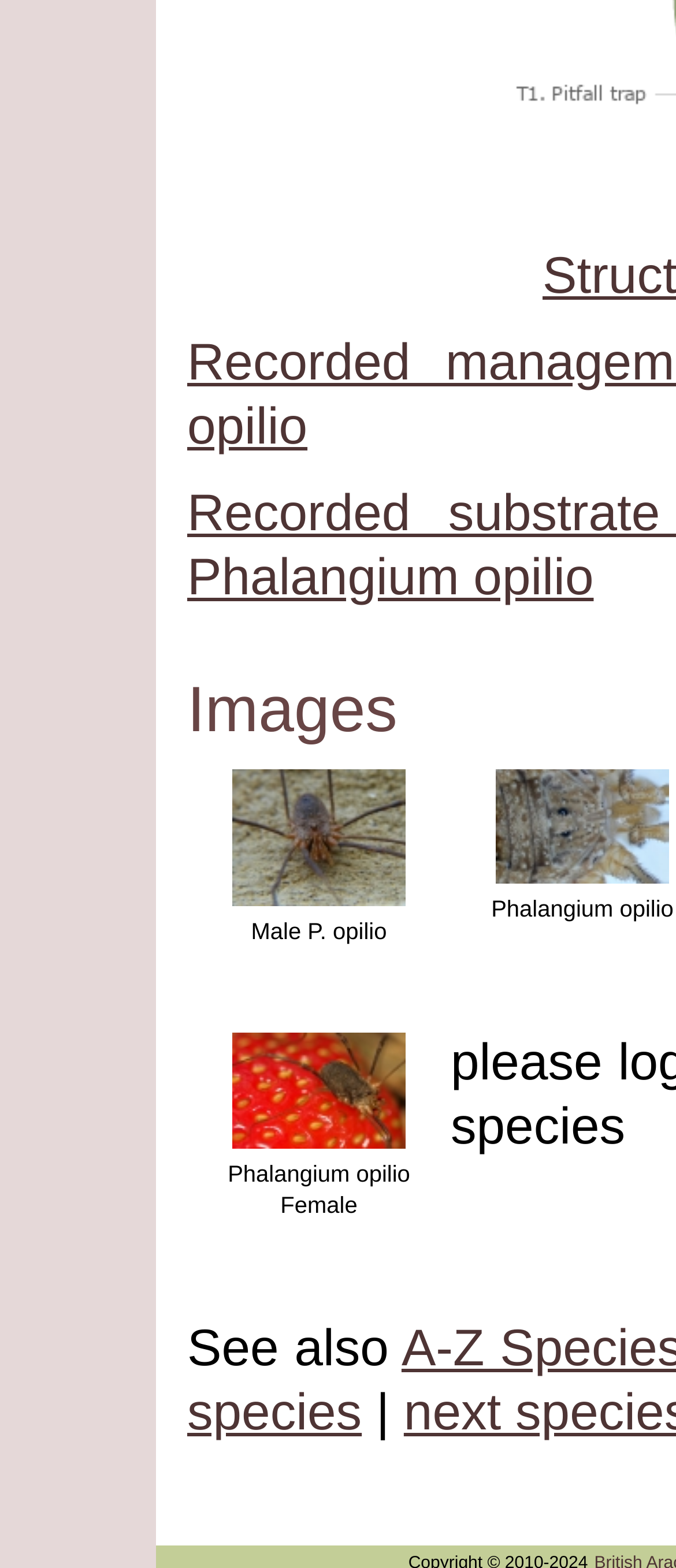Determine the bounding box coordinates for the UI element described. Format the coordinates as (top-left x, top-left y, bottom-right x, bottom-right y) and ensure all values are between 0 and 1. Element description: parent_node: Phalangium opilio Female

[0.344, 0.719, 0.6, 0.736]